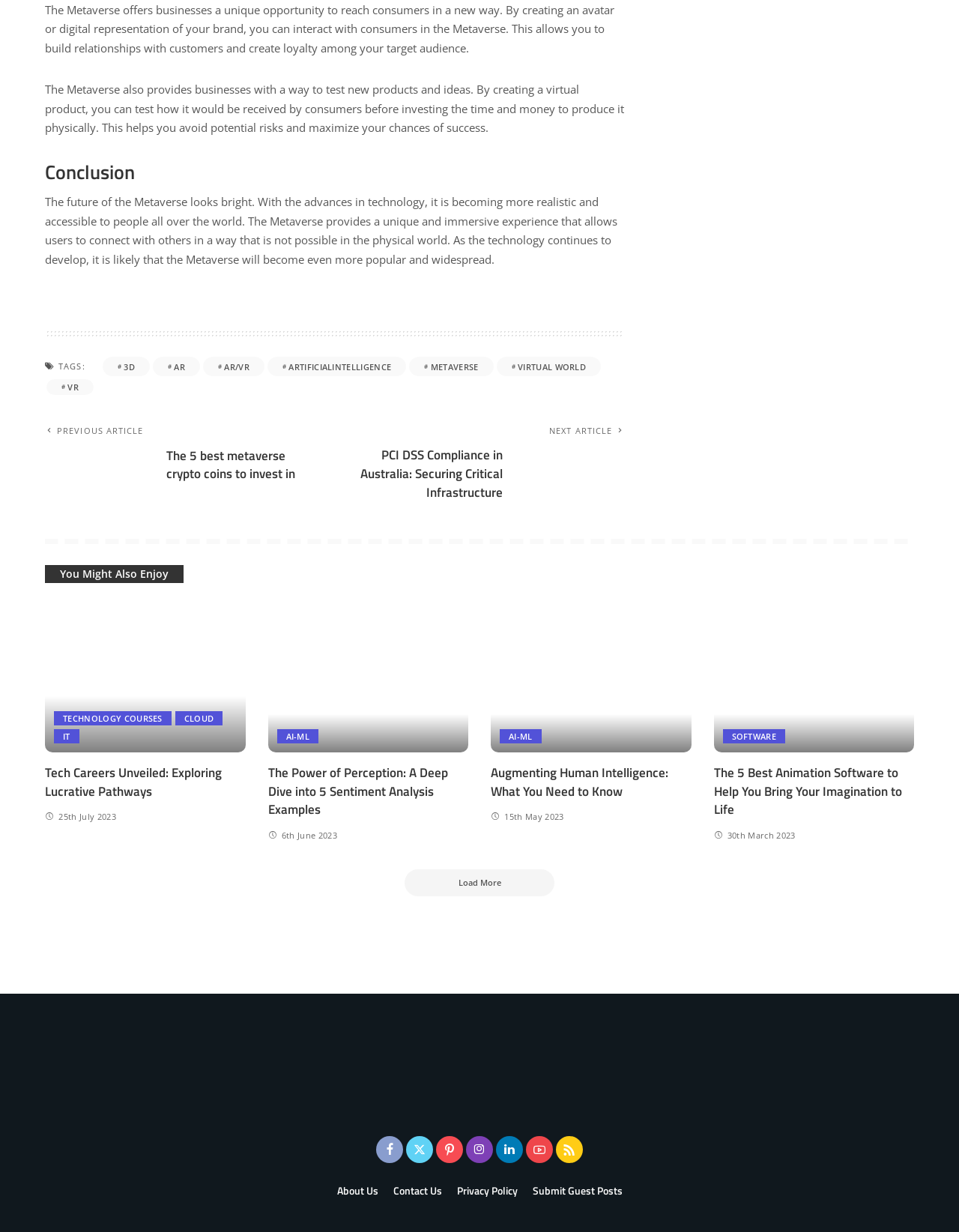What is the benefit of testing products in the Metaverse?
Please utilize the information in the image to give a detailed response to the question.

The webpage states that the Metaverse provides businesses with a way to test new products and ideas. By creating a virtual product, businesses can test how it would be received by consumers before investing the time and money to produce it physically, which helps them avoid potential risks and maximize their chances of success.